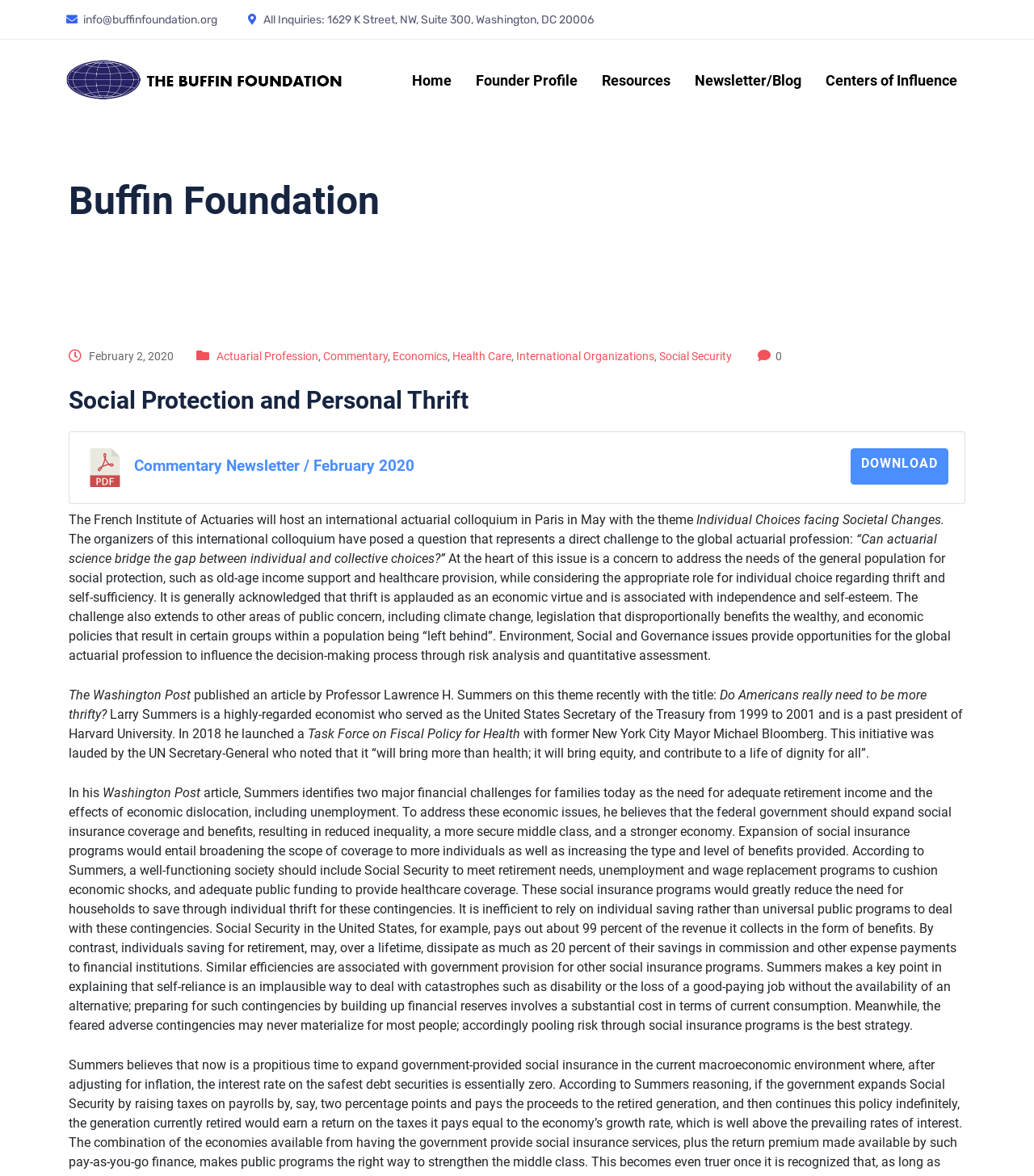Please provide the bounding box coordinates for the element that needs to be clicked to perform the following instruction: "Download the newsletter". The coordinates should be given as four float numbers between 0 and 1, i.e., [left, top, right, bottom].

[0.823, 0.381, 0.917, 0.412]